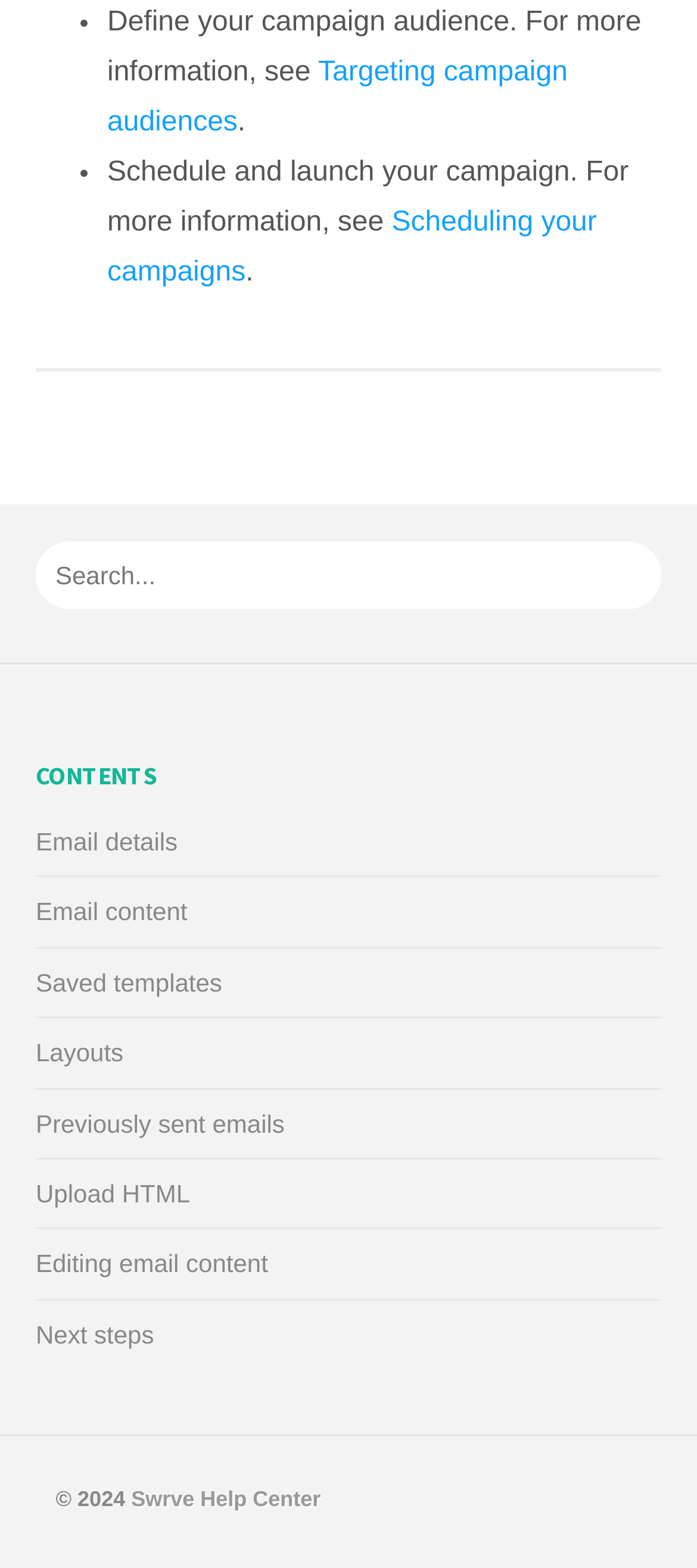Observe the image and answer the following question in detail: What is the purpose of the search box?

The search box is located within a group element with a bounding box of [0.051, 0.345, 0.949, 0.388] and has a placeholder text 'Search...'. This suggests that the search box is used to search for campaign audience, which is a key feature of the webpage.